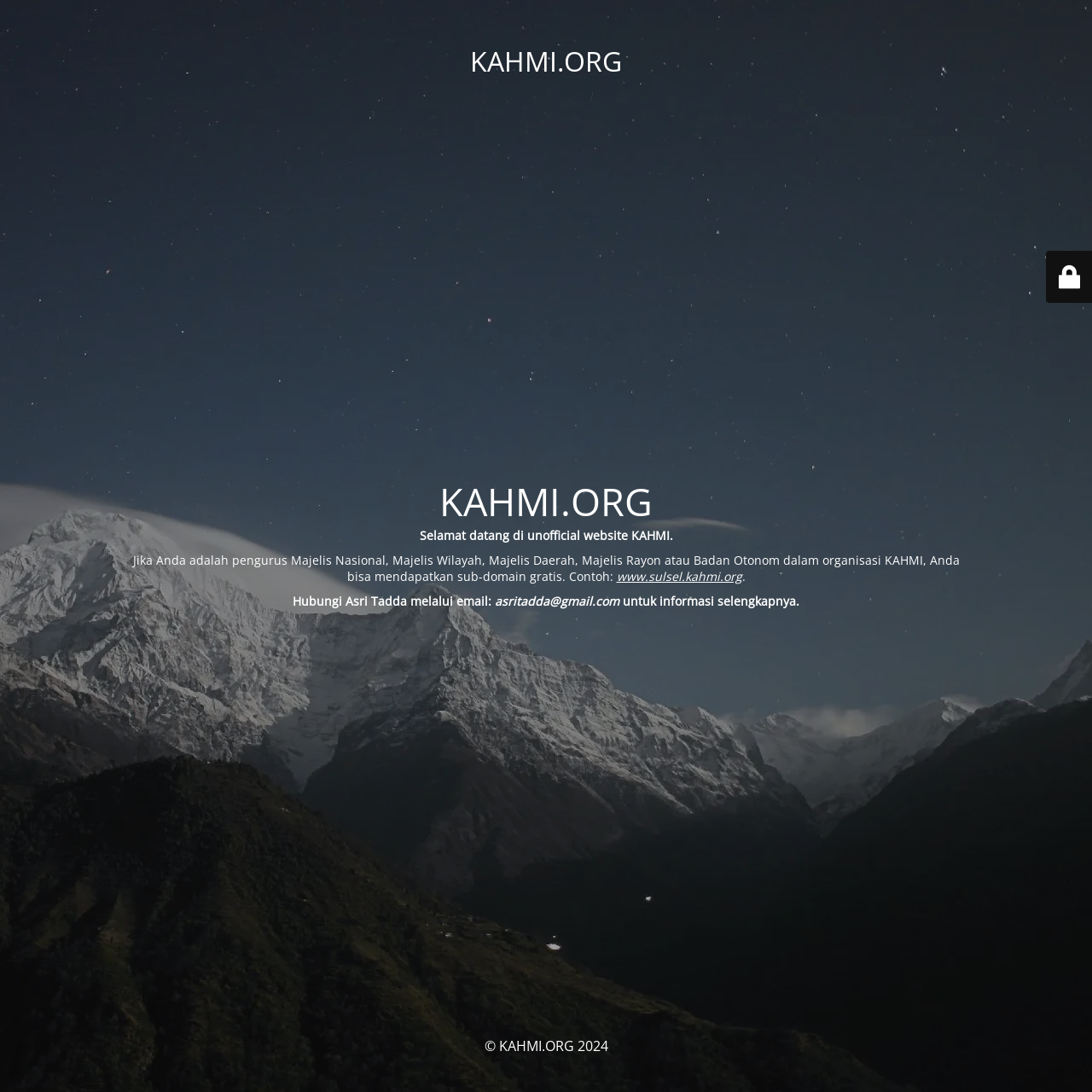Refer to the screenshot and answer the following question in detail:
Who to contact for more information?

The person to contact for more information can be found in element [73], which states 'Hubungi Asri Tadda melalui email:', and provides the email address in element [75]. This suggests that Asri Tadda is the person to contact for more information.